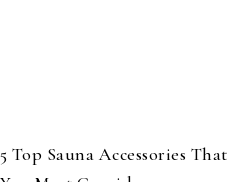What is the purpose of the content?
Please interpret the details in the image and answer the question thoroughly.

The title and the description suggest that the content aims to provide a list of recommended accessories that can improve comfort, functionality, and enjoyment during sauna sessions, indicating that its purpose is to recommend essential sauna accessories.